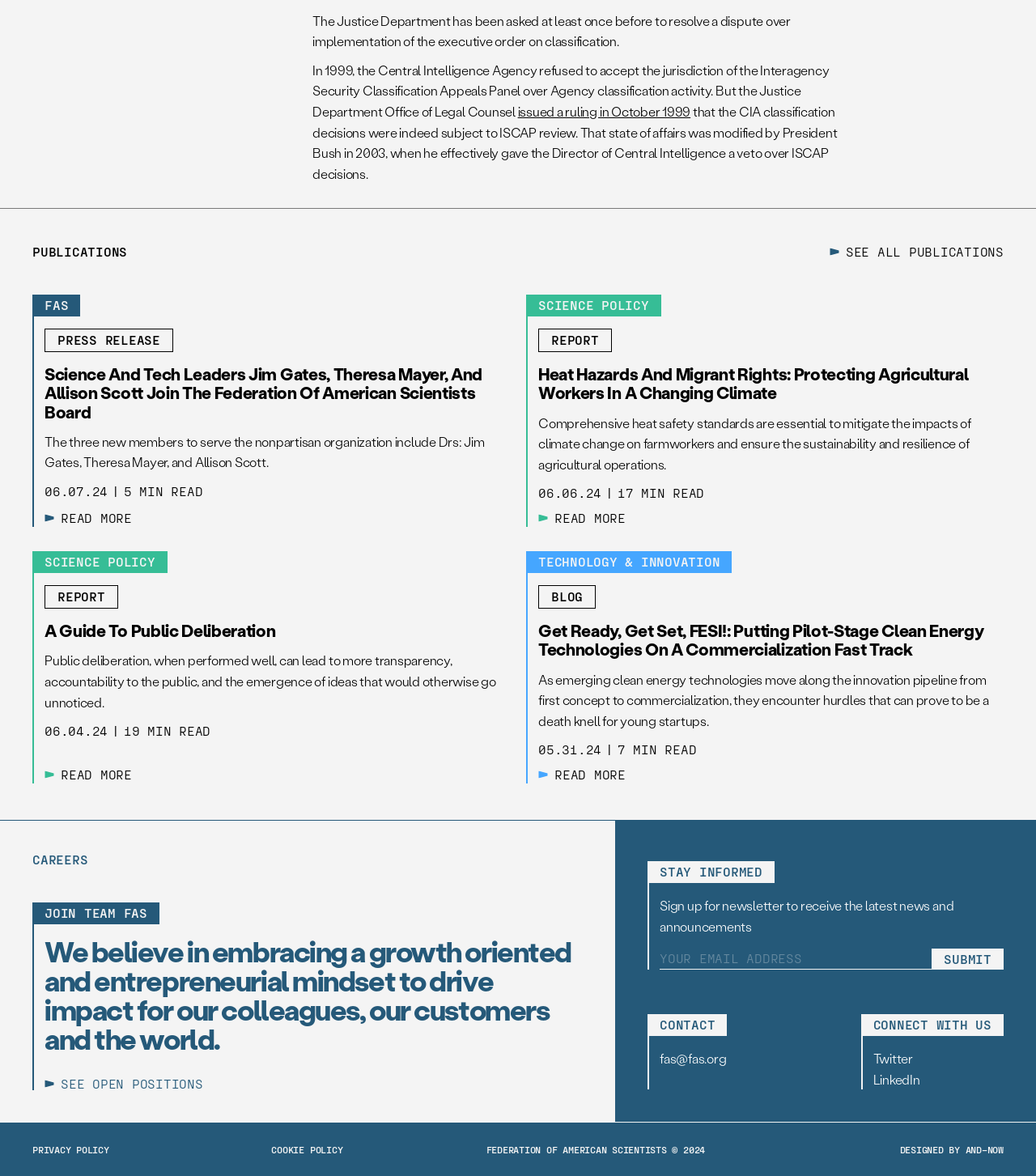Please determine the bounding box coordinates of the element to click in order to execute the following instruction: "See open positions". The coordinates should be four float numbers between 0 and 1, specified as [left, top, right, bottom].

[0.043, 0.916, 0.562, 0.927]